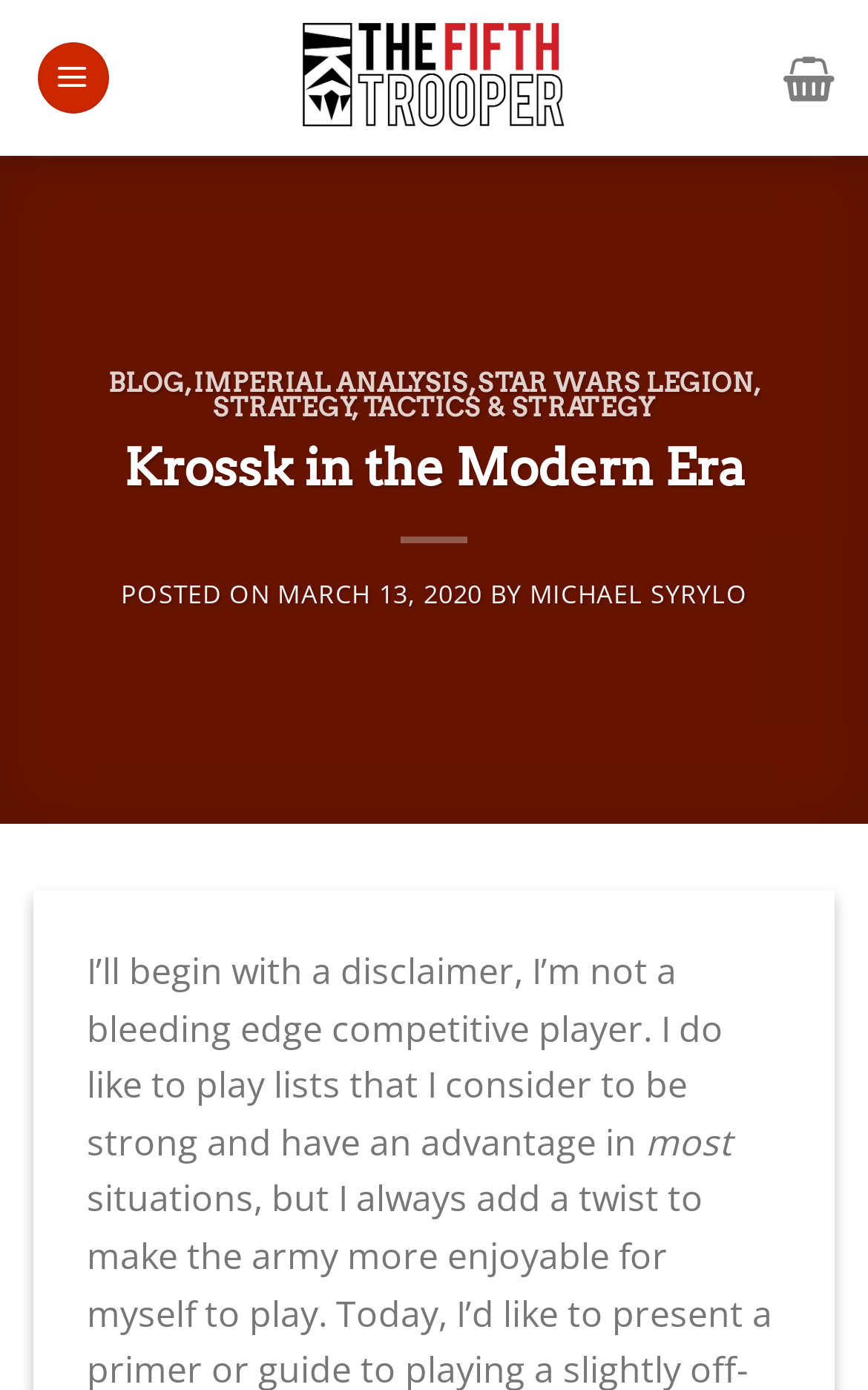Use a single word or phrase to answer the question: When was the post published?

MARCH 13, 2020